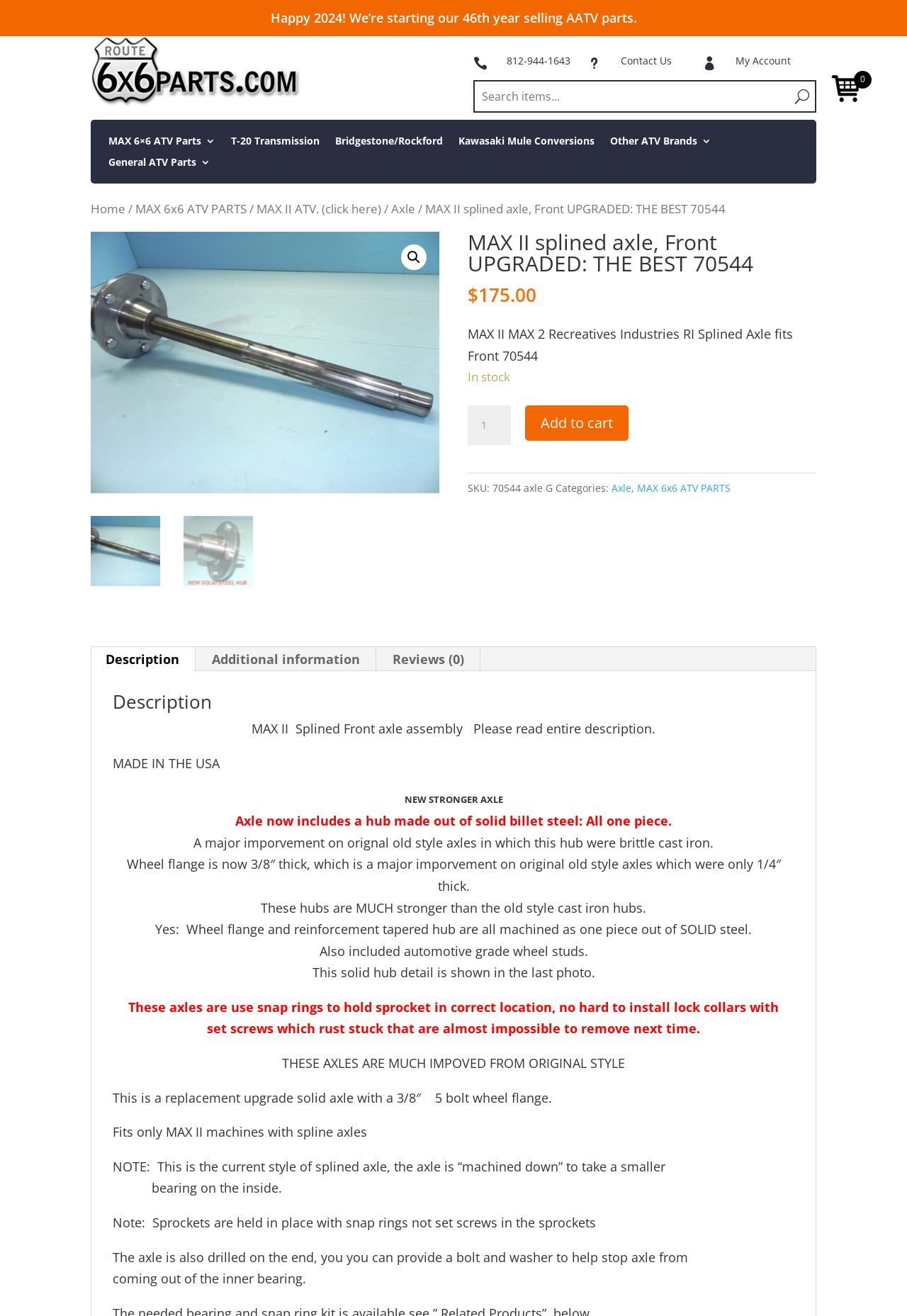Please specify the bounding box coordinates of the clickable section necessary to execute the following command: "View product description".

[0.124, 0.526, 0.876, 0.546]